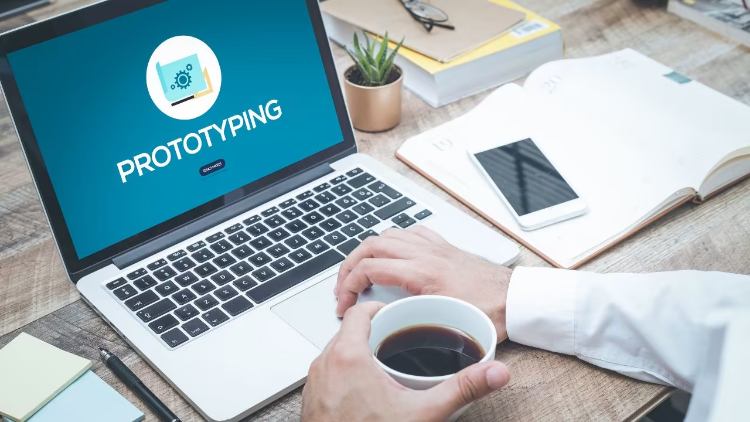Describe every aspect of the image in depth.

The image showcases a modern workspace centered around the theme of software prototyping. A person's hands are actively engaged with a laptop, which prominently displays the word "PROTOTYPING" against a vibrant blue background, complete with an icon featuring gears—symbolizing technical processes. 

The setting is well-organized, with a warm wooden table that holds various items: a notebook with open pages, a smartphone resting face up, and a small potted plant that adds a touch of greenery. Additionally, the individual is holding a white cup, likely filled with coffee, suggesting a moment of focus and creativity in their work. This imagery encapsulates the essence of modern software development practices, underscoring the importance of creating prototypes to meet customer expectations effectively.